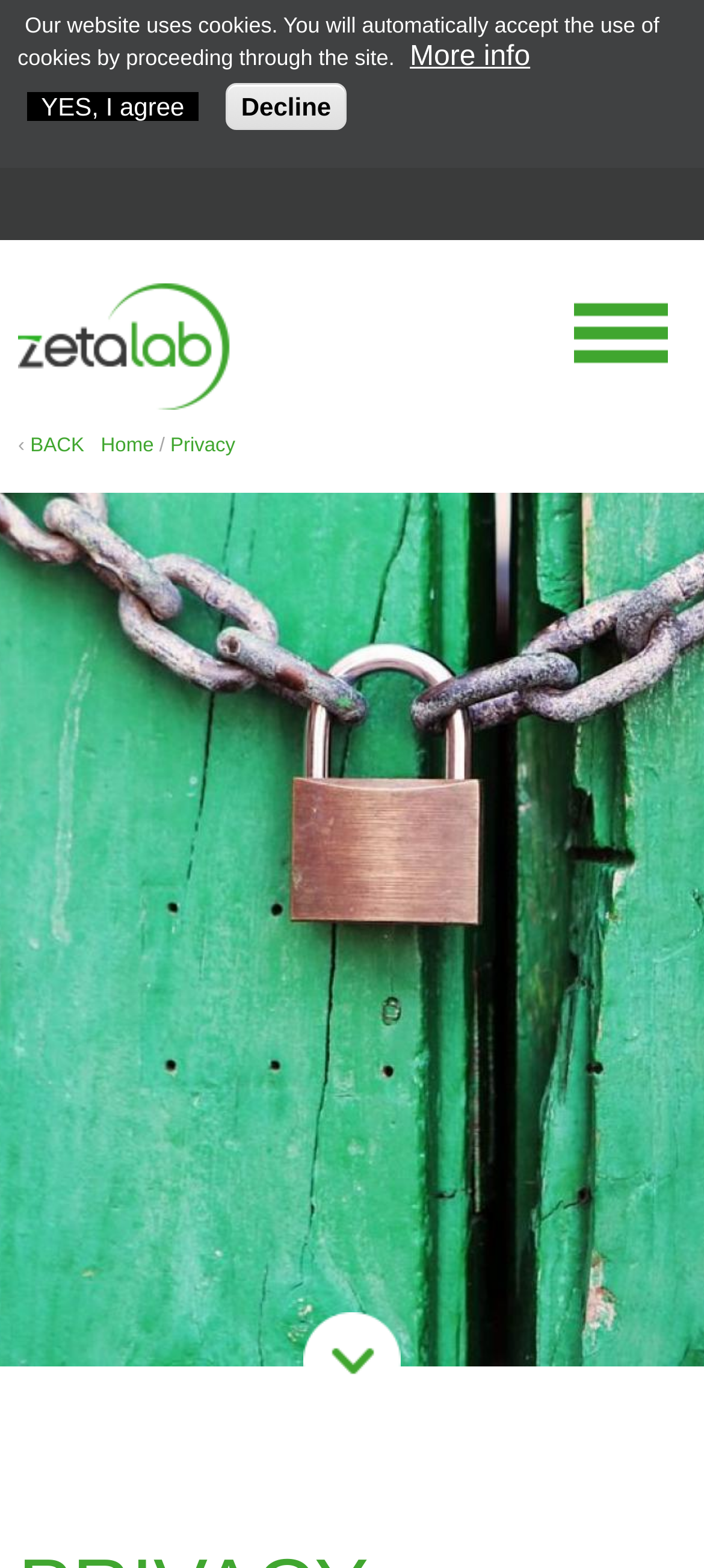Construct a comprehensive caption that outlines the webpage's structure and content.

The webpage is about the privacy policy of Zetalab. At the top, there is a notification that informs users that the website uses cookies and that proceeding through the site will automatically accept their use. Below this notification, there are three buttons: "More info", "YES, I agree", and "Decline", which are positioned horizontally and are relatively close to each other.

Above the middle section of the page, there is a navigation menu with a link to "Home" accompanied by a small image of a home icon. To the right of this link, there is another link to "Show Navigation". 

In the middle section, there is a breadcrumb navigation trail that shows the current page, "Privacy", with links to previous pages. The trail starts with a "‹" symbol, followed by a "BACK" button, and then a series of links separated by "/" symbols, including "Home" and "Privacy".

At the bottom of the page, there is a small link with no descriptive text, but it seems to be a separator or a spacer element.